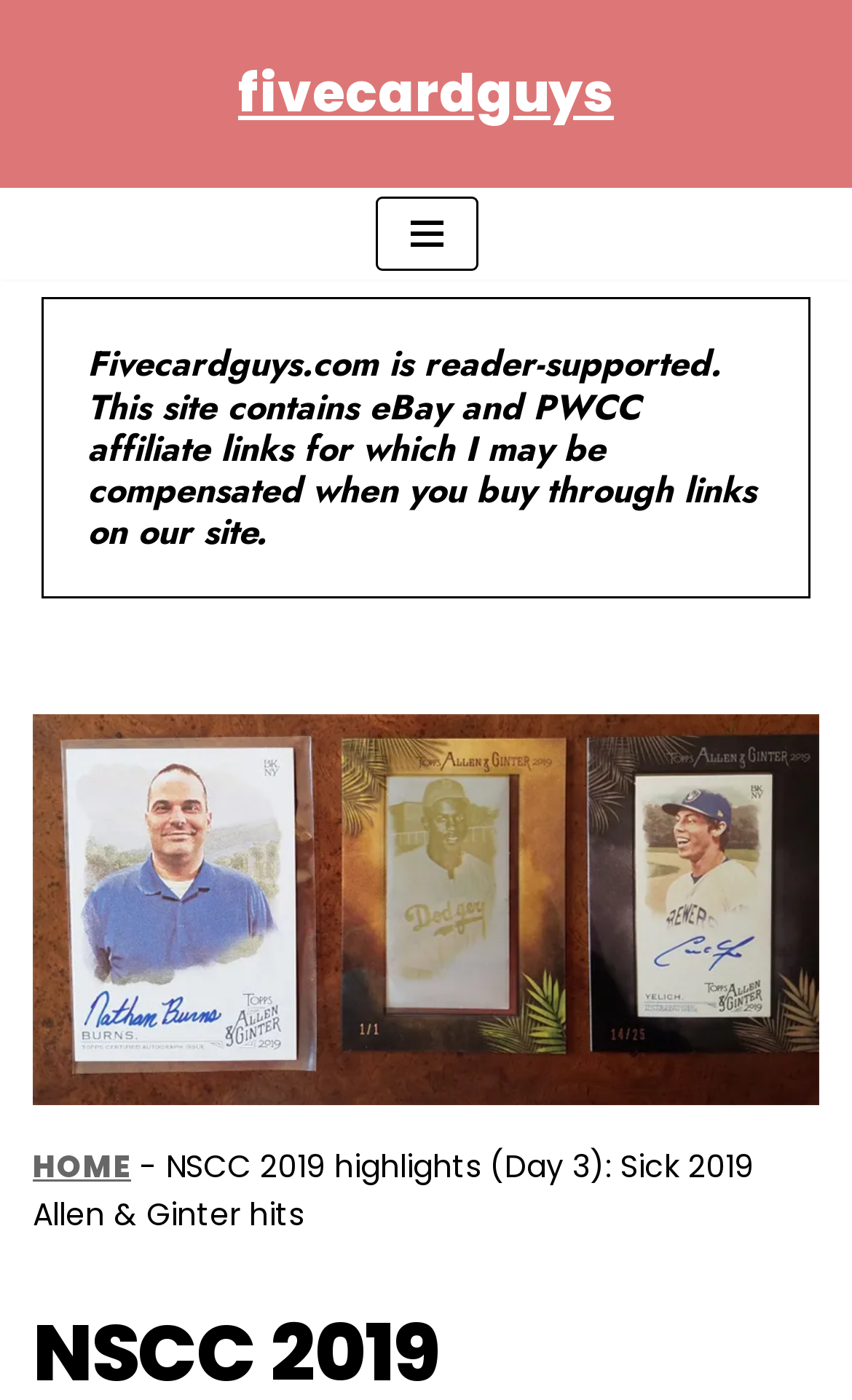Describe every aspect of the webpage in a detailed manner.

The webpage appears to be a blog post or article about the National Sports Collectors Convention, specifically highlighting day 3 of the event. At the top left of the page, there is a "SKIP TO CONTENT" link. Next to it, on the top right, is a link with the website's name, "fivecardguys", and a tagline "Connecting collectors with the best sports cards". 

Below the website's name, there is a navigation menu button that, when expanded, reveals a heading that explains the website's affiliate links policy. Below this heading, there is a navigation bar with breadcrumbs, which includes a "HOME" link, followed by a separator, and then the title of the current page, "NSCC 2019 highlights (Day 3): Sick 2019 Allen & Ginter hits".